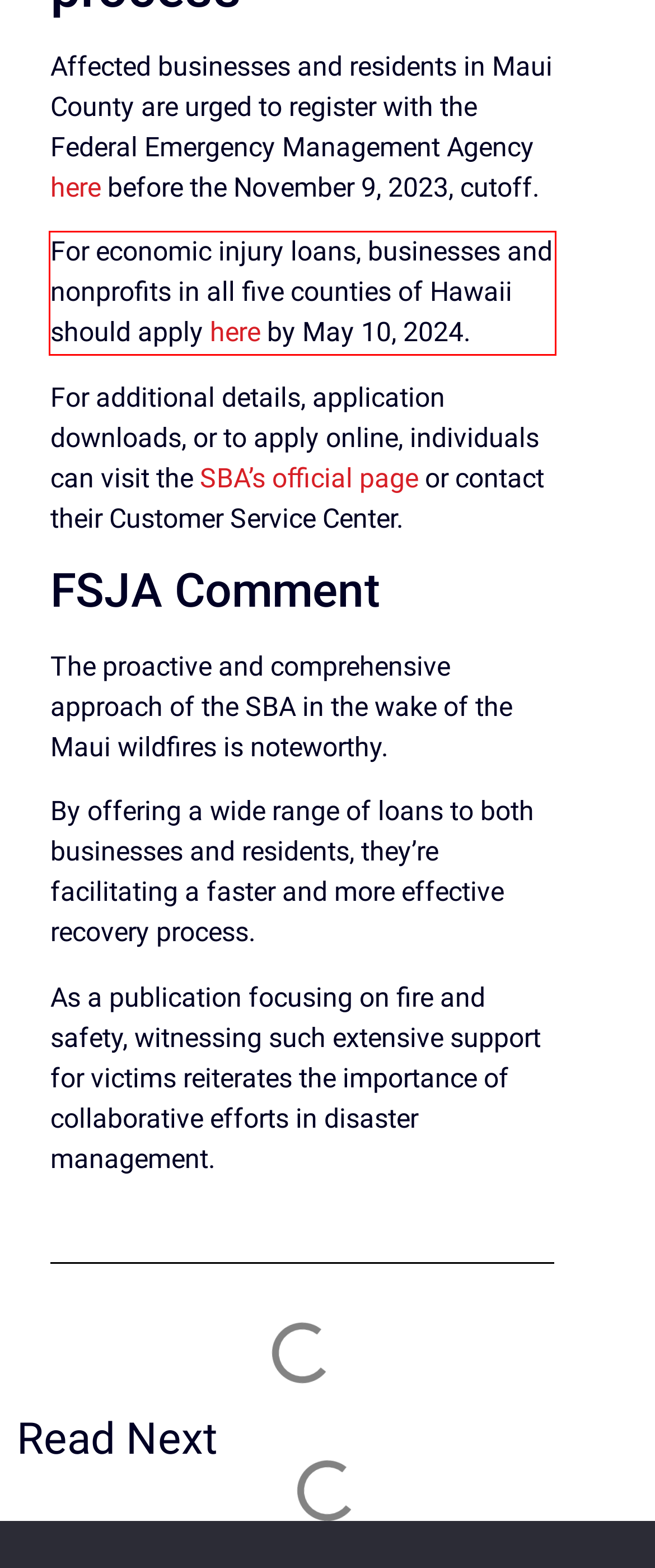You are presented with a webpage screenshot featuring a red bounding box. Perform OCR on the text inside the red bounding box and extract the content.

For economic injury loans, businesses and nonprofits in all five counties of Hawaii should apply here by May 10, 2024.